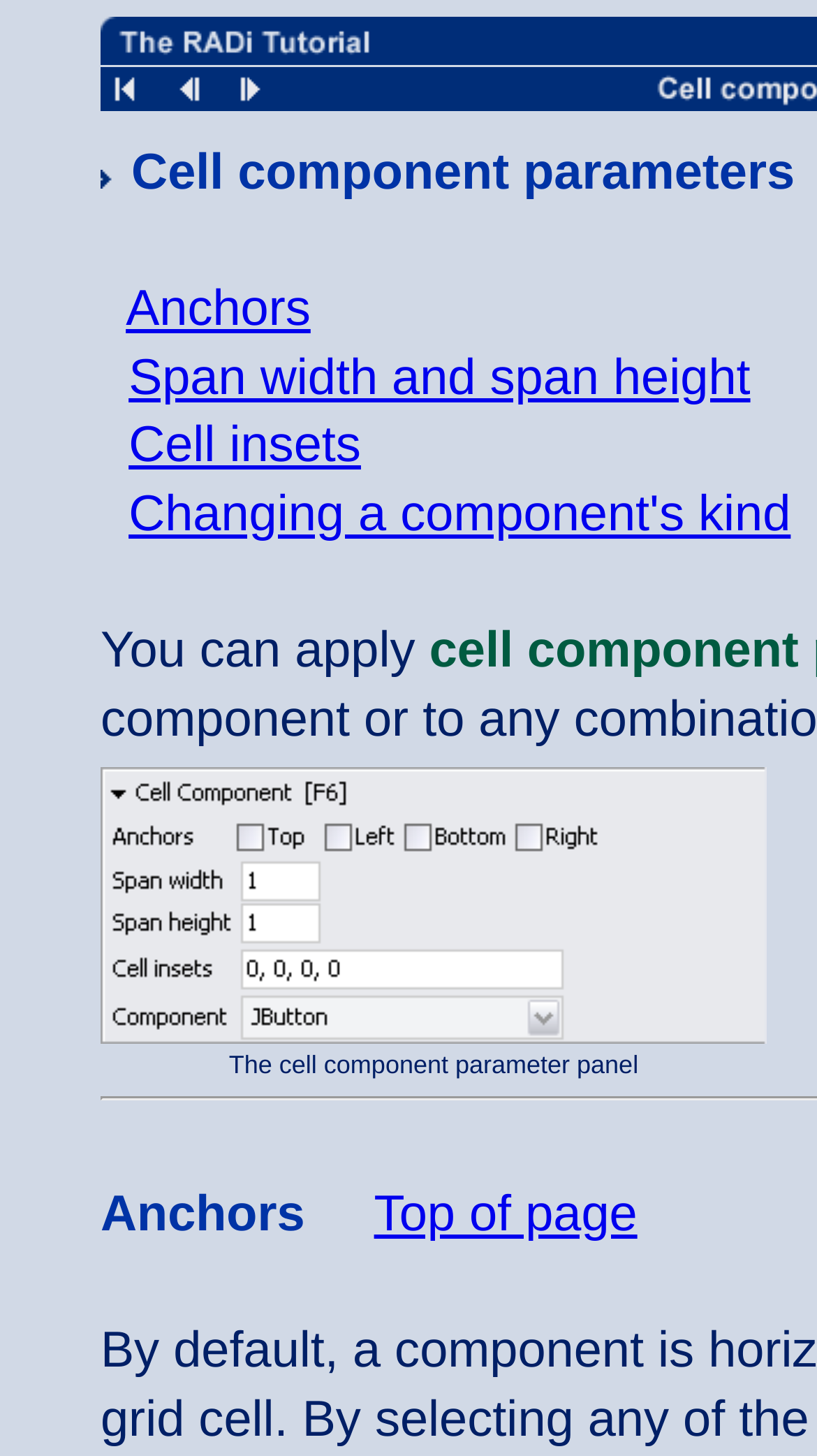Using the webpage screenshot, find the UI element described by How To Clean Anything. Provide the bounding box coordinates in the format (top-left x, top-left y, bottom-right x, bottom-right y), ensuring all values are floating point numbers between 0 and 1.

None